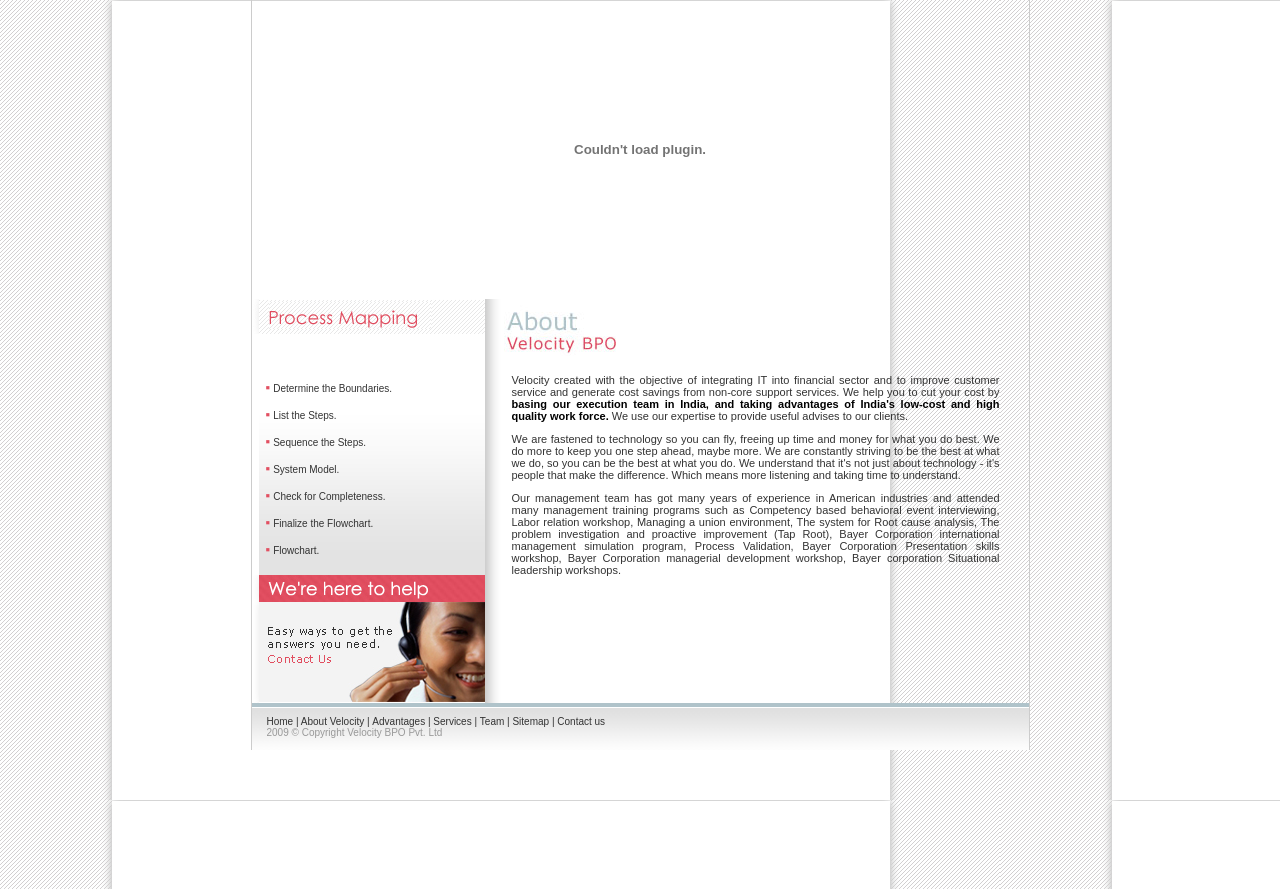Respond to the question with just a single word or phrase: 
What is the objective of Velocity?

Integrating IT into financial sector